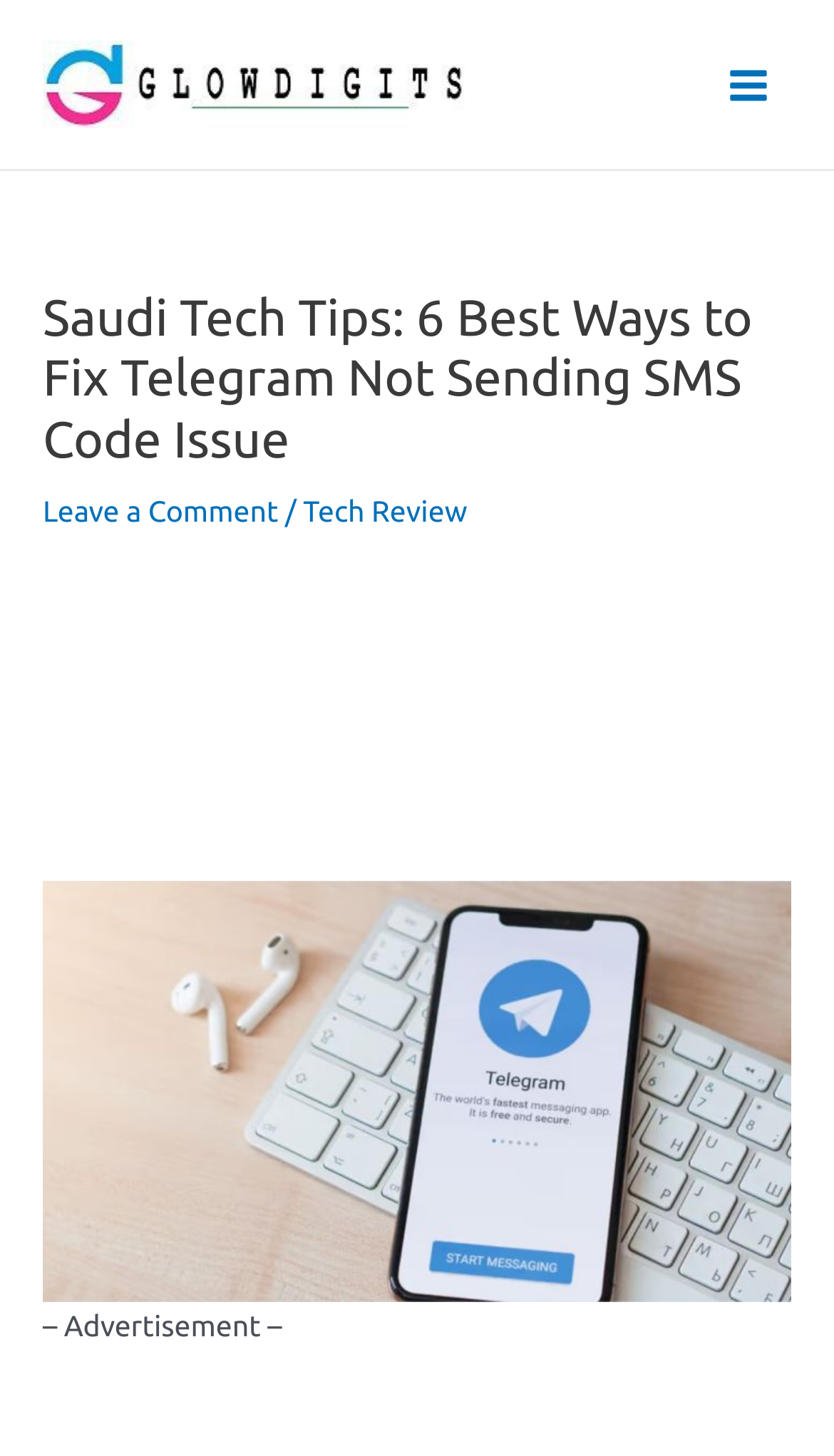Can you extract the headline from the webpage for me?

Saudi Tech Tips: 6 Best Ways to Fix Telegram Not Sending SMS Code Issue